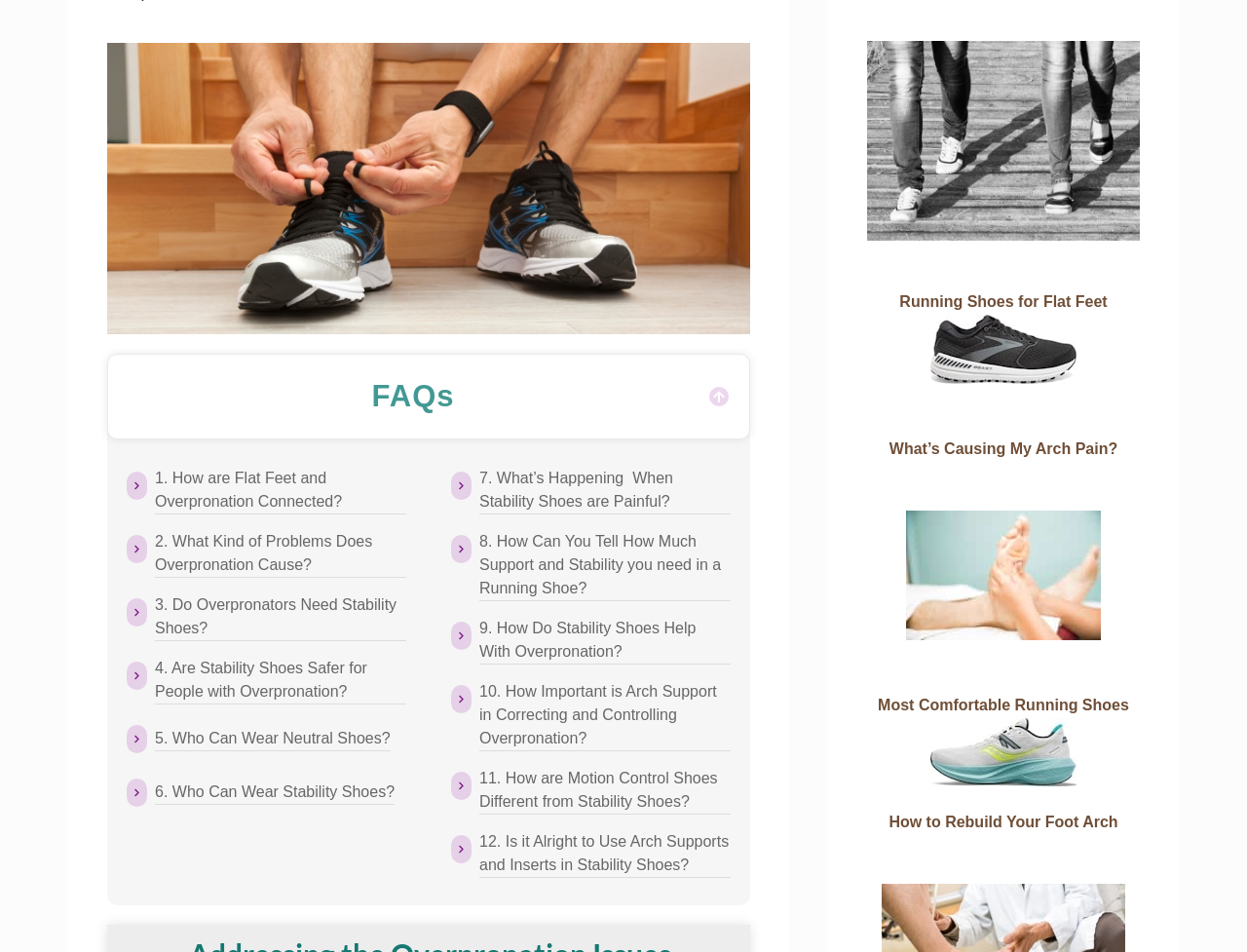Given the element description alt="painful foot arch", predict the bounding box coordinates for the UI element in the webpage screenshot. The format should be (top-left x, top-left y, bottom-right x, bottom-right y), and the values should be between 0 and 1.

[0.727, 0.654, 0.883, 0.673]